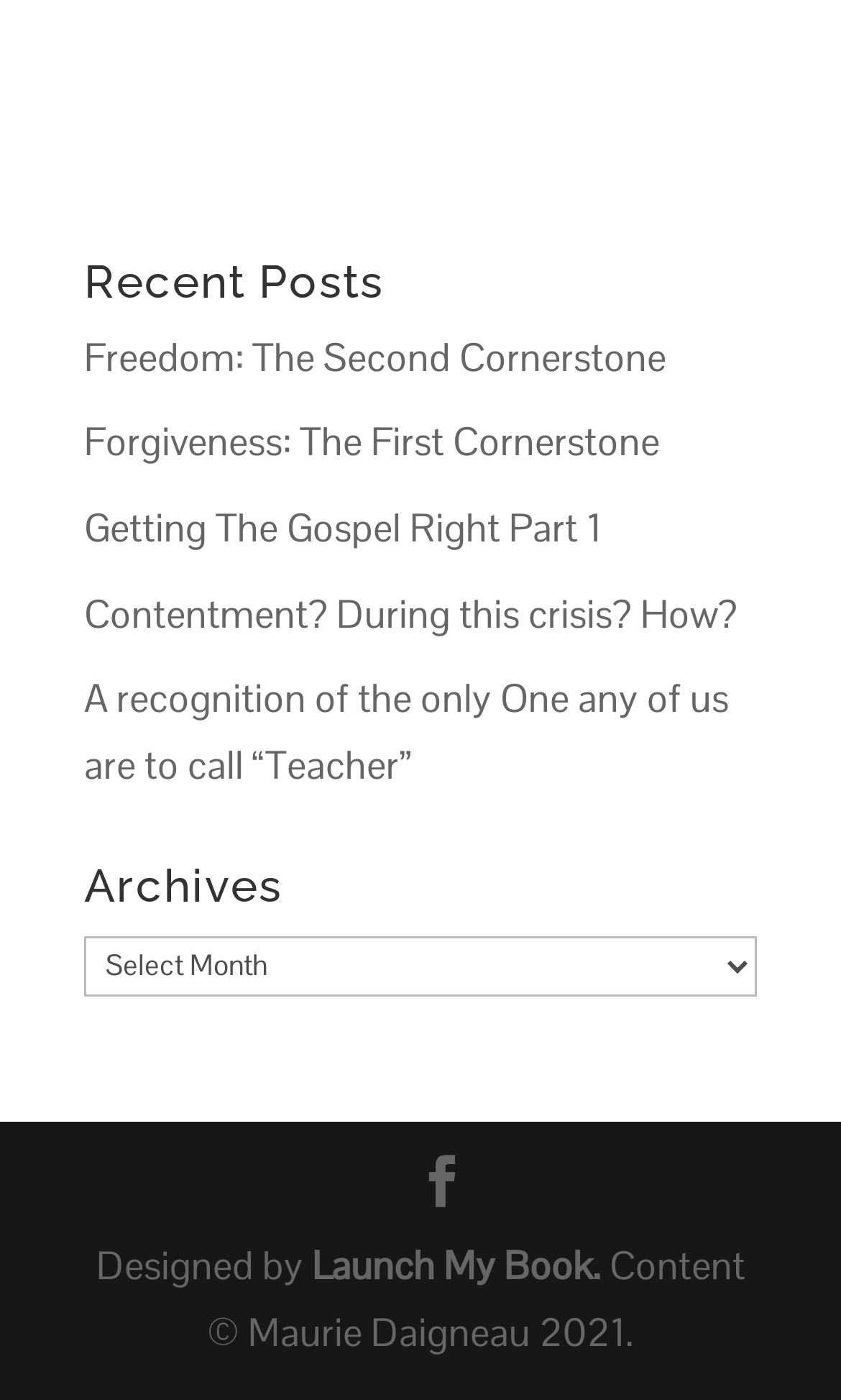Pinpoint the bounding box coordinates of the area that must be clicked to complete this instruction: "Read news".

None